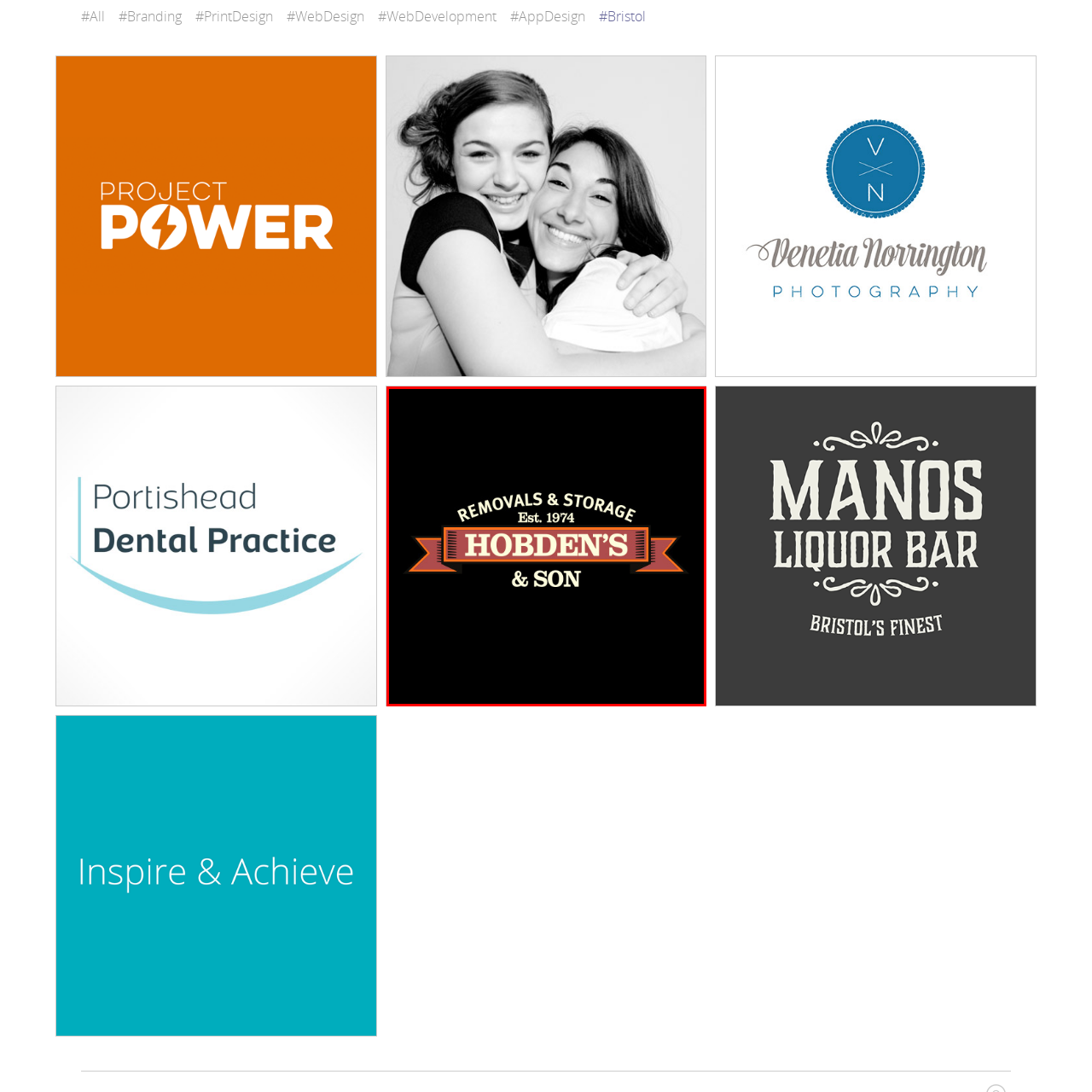Describe in detail what is depicted in the image enclosed by the red lines.

The image features a logo for "Hobden's & Son," a removals and storage company established in 1974. The design prominently showcases the name "HOBDEN'S," which is central to the logo, surrounded by a decorative banner that includes the words "REMOVALS & STORAGE" above and "& SON" below. The logo's color scheme features a striking contrast of bold colors set against a dark background, enhancing its visibility and appeal. This branding effectively communicates reliability and tradition, fitting for a business offering moving services.